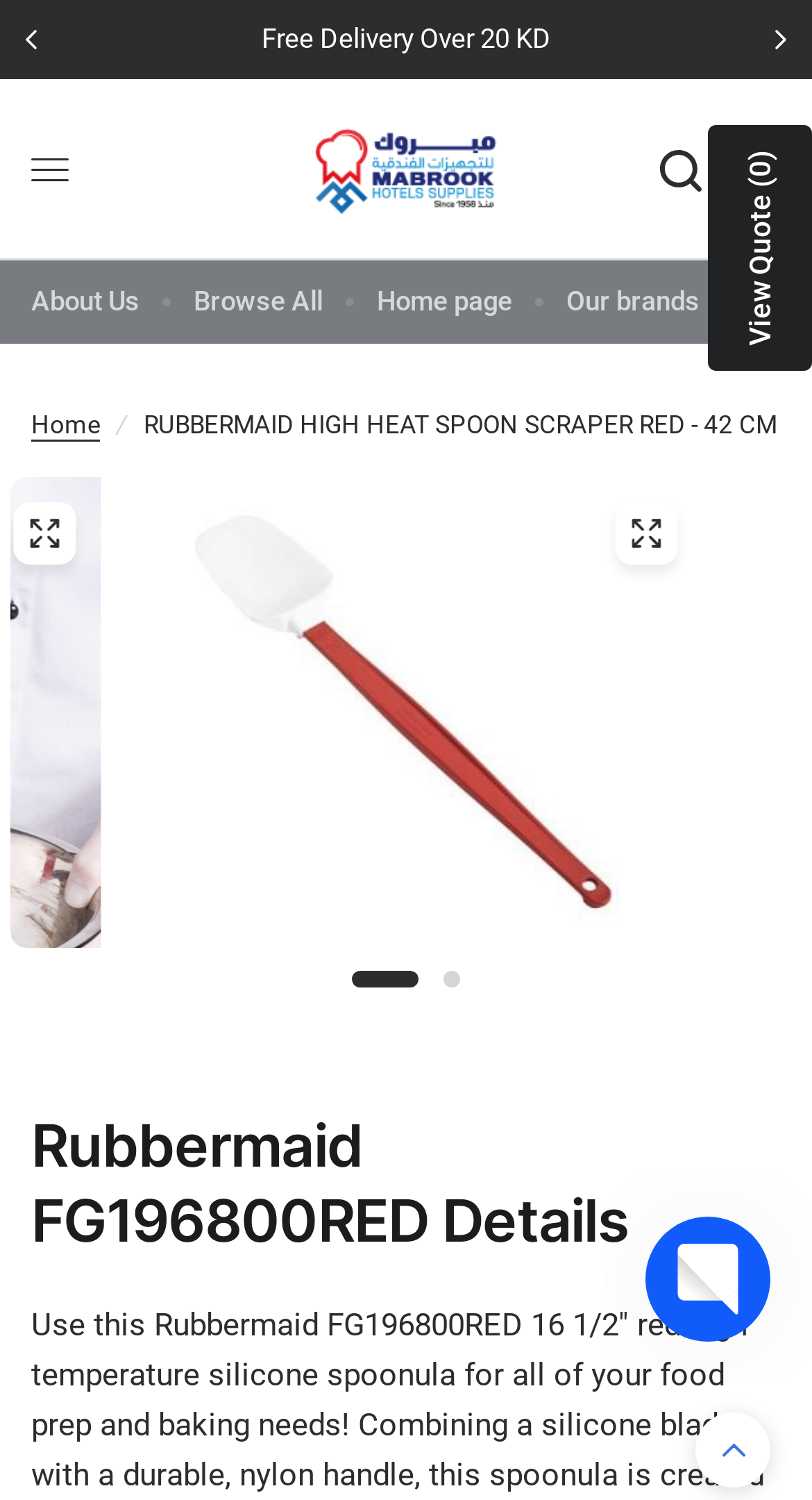Identify and provide the main heading of the webpage.

RUBBERMAID HIGH HEAT SPOON SCRAPER RED - 42 CM